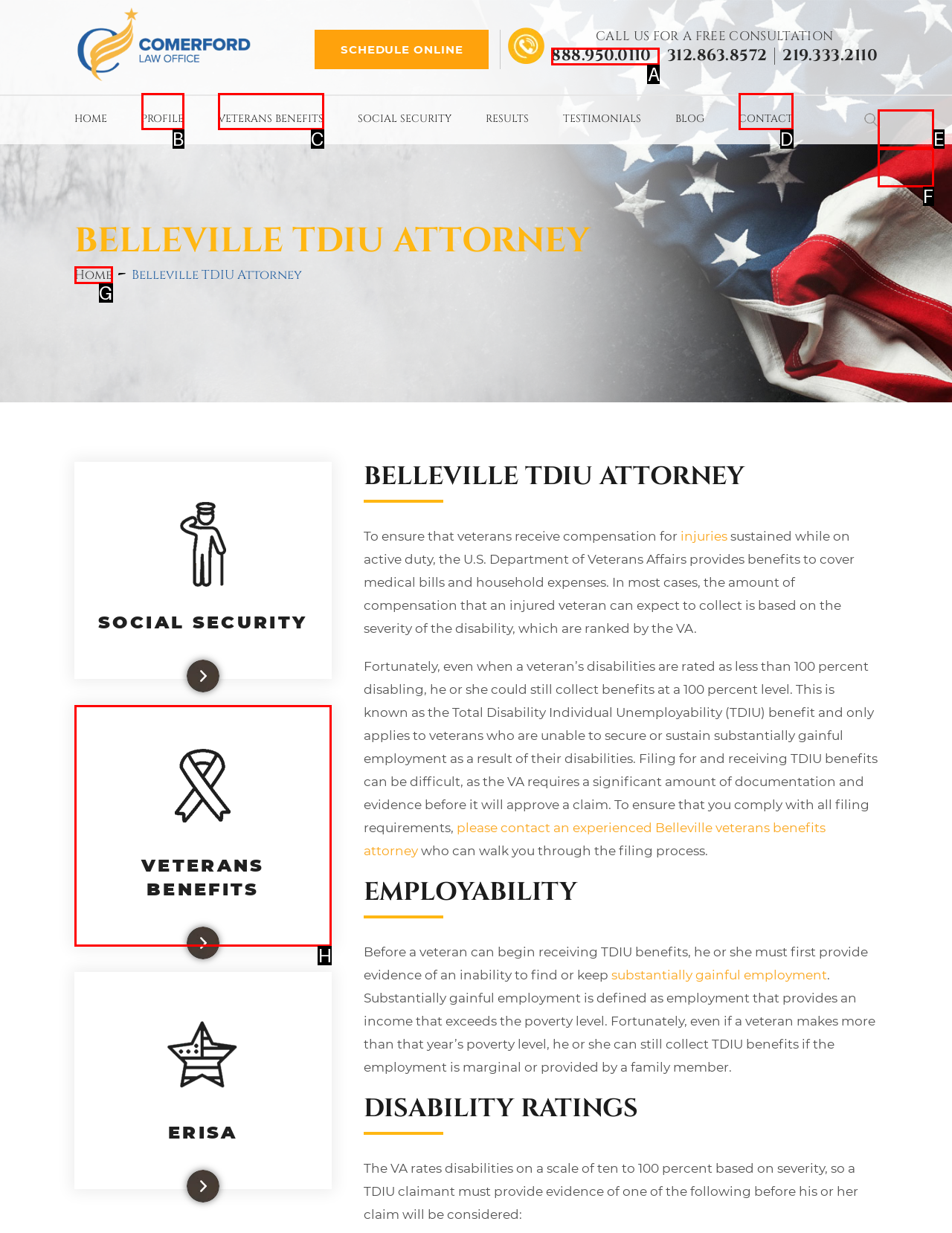Point out the HTML element that matches the following description: parent_node: Search for: value="Search"
Answer with the letter from the provided choices.

F